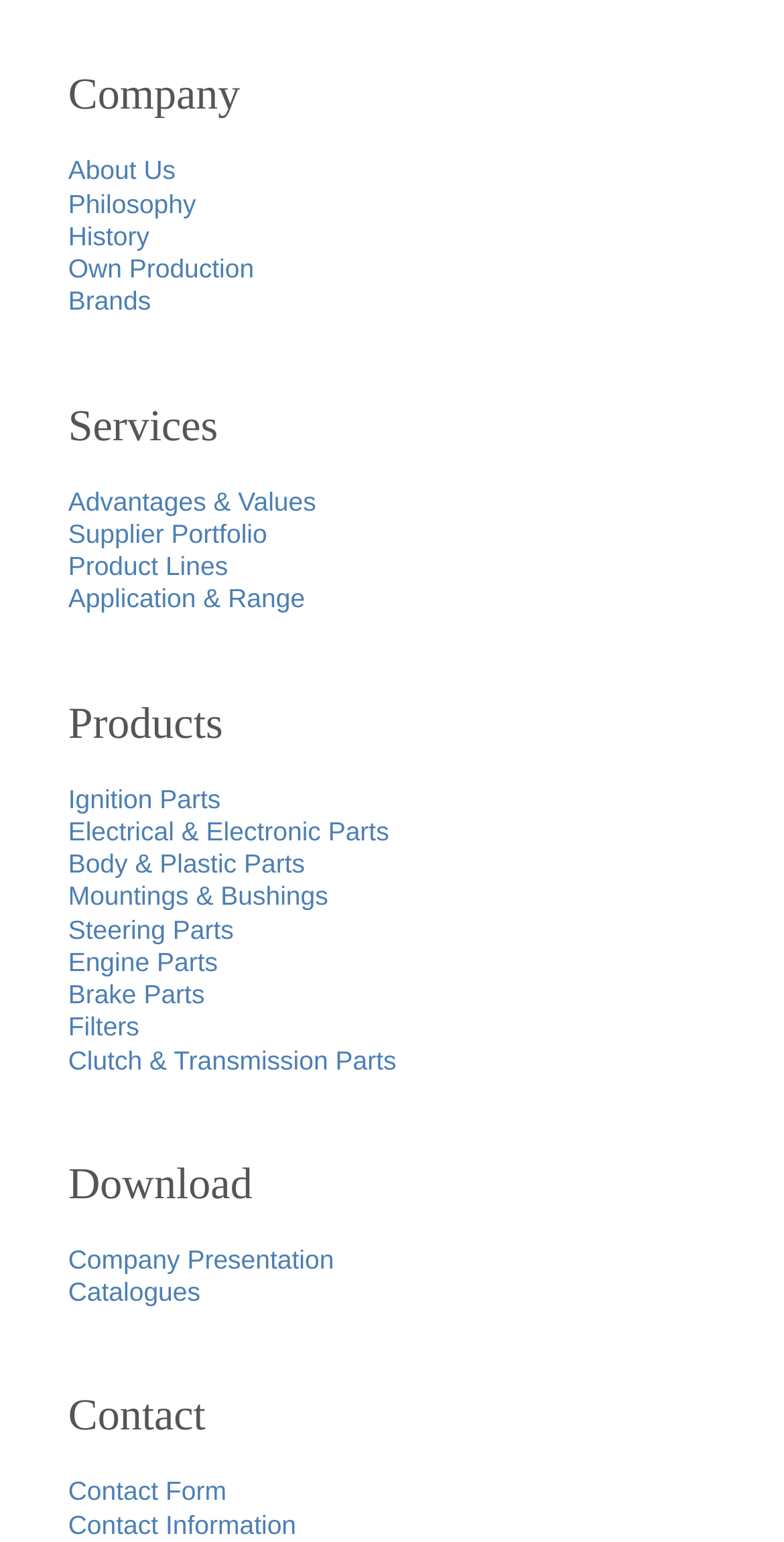Find the bounding box coordinates of the area to click in order to follow the instruction: "Fill out the contact form".

[0.087, 0.957, 0.289, 0.977]